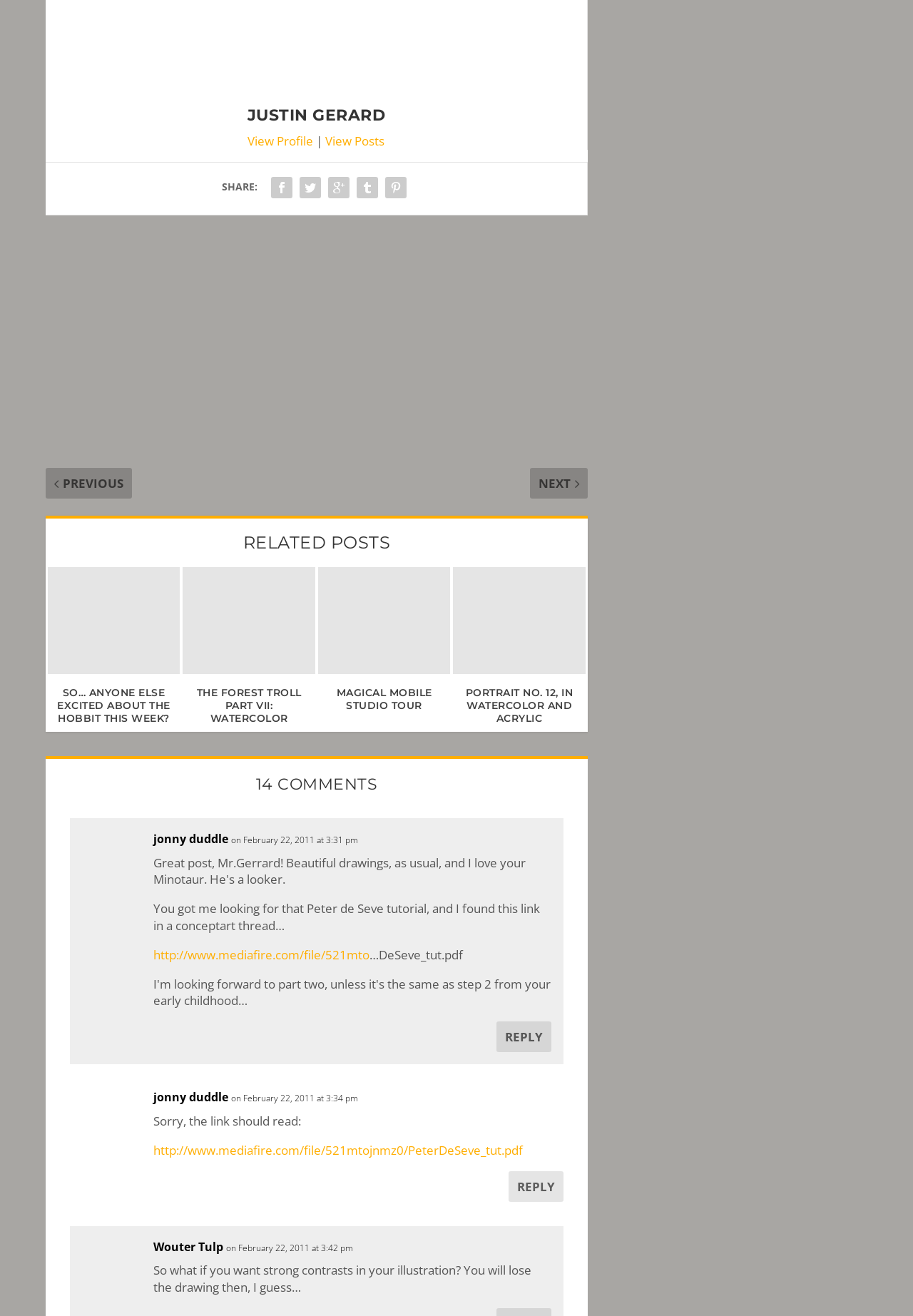How many comments are there?
Please give a detailed and elaborate explanation in response to the question.

The number of comments is found in the heading element with the text '14 COMMENTS' which is located near the bottom of the webpage.